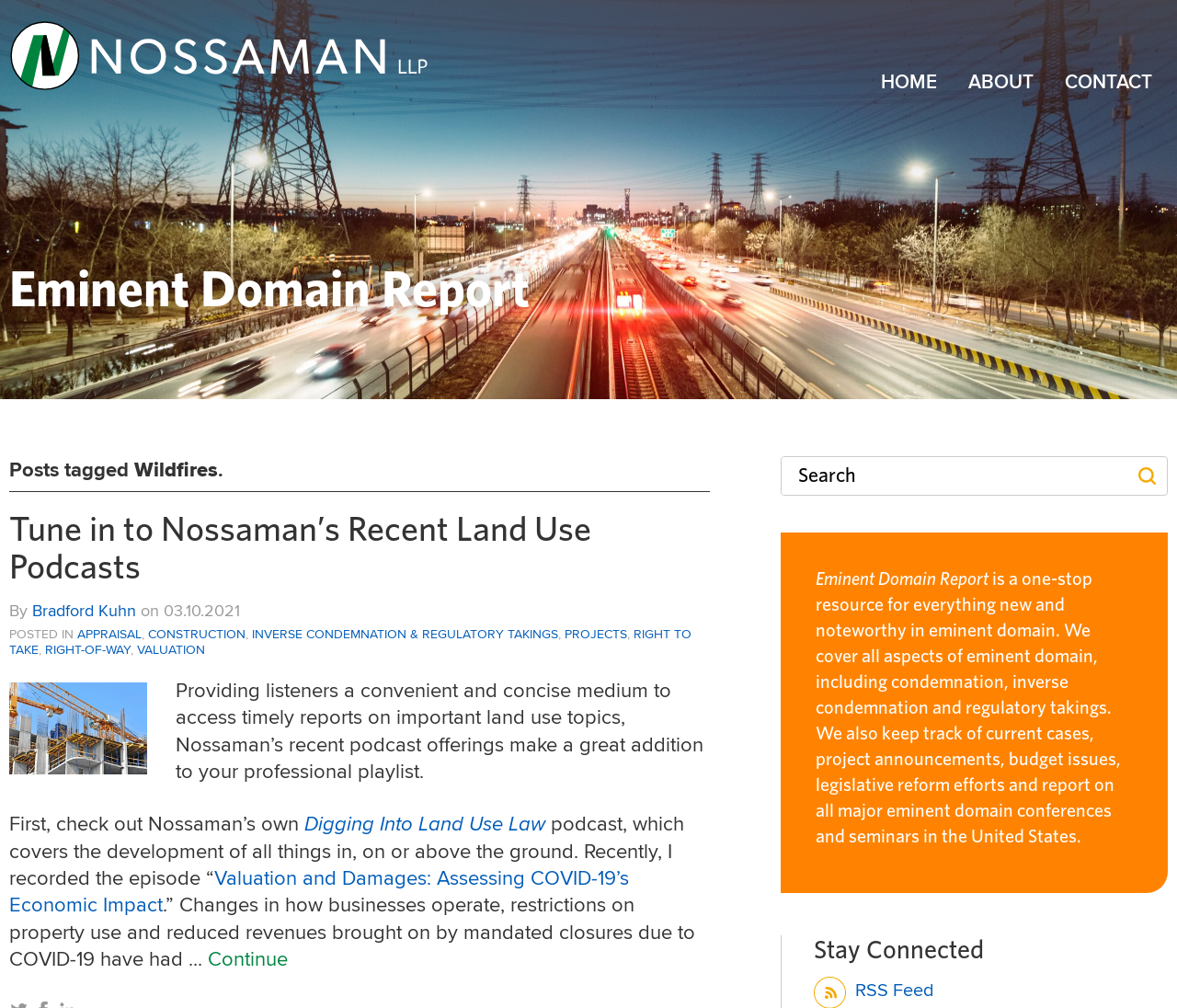Kindly determine the bounding box coordinates for the area that needs to be clicked to execute this instruction: "Check the eminent domain report".

[0.693, 0.566, 0.84, 0.584]